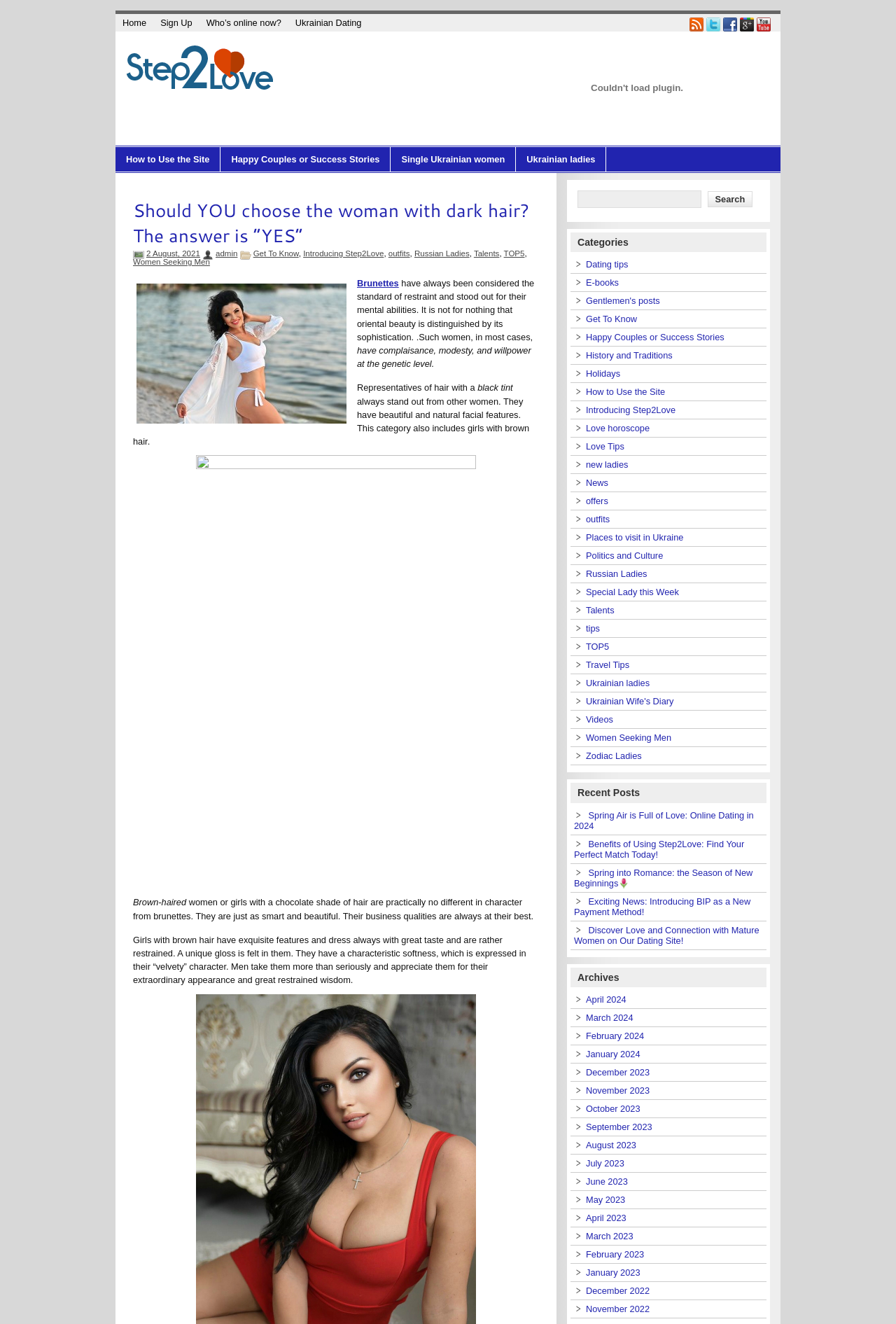Identify the bounding box coordinates of the region I need to click to complete this instruction: "Click on the 'Get To Know' link".

[0.283, 0.188, 0.333, 0.195]